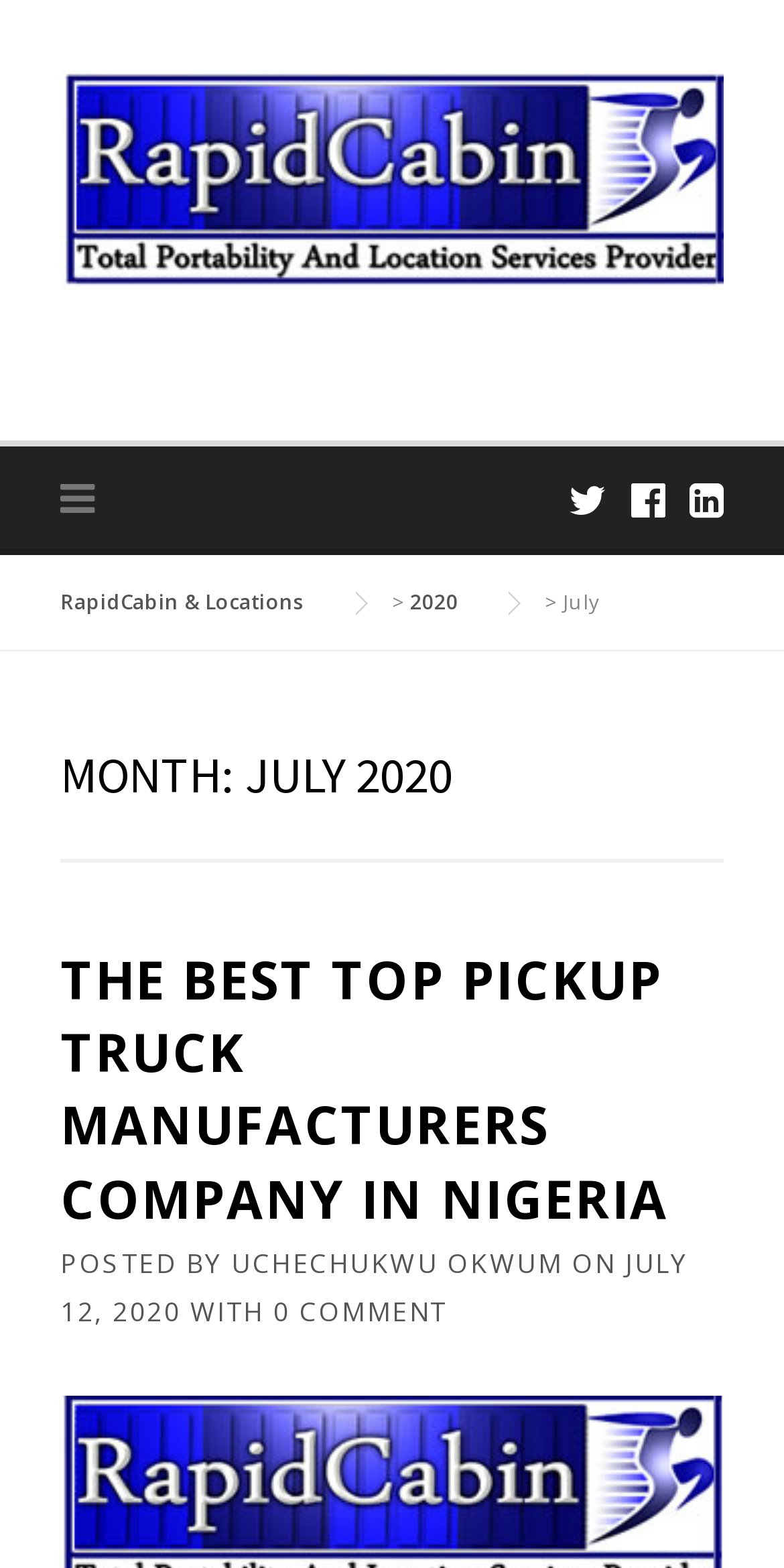Pinpoint the bounding box coordinates of the area that must be clicked to complete this instruction: "click the facebook icon".

[0.726, 0.301, 0.774, 0.336]